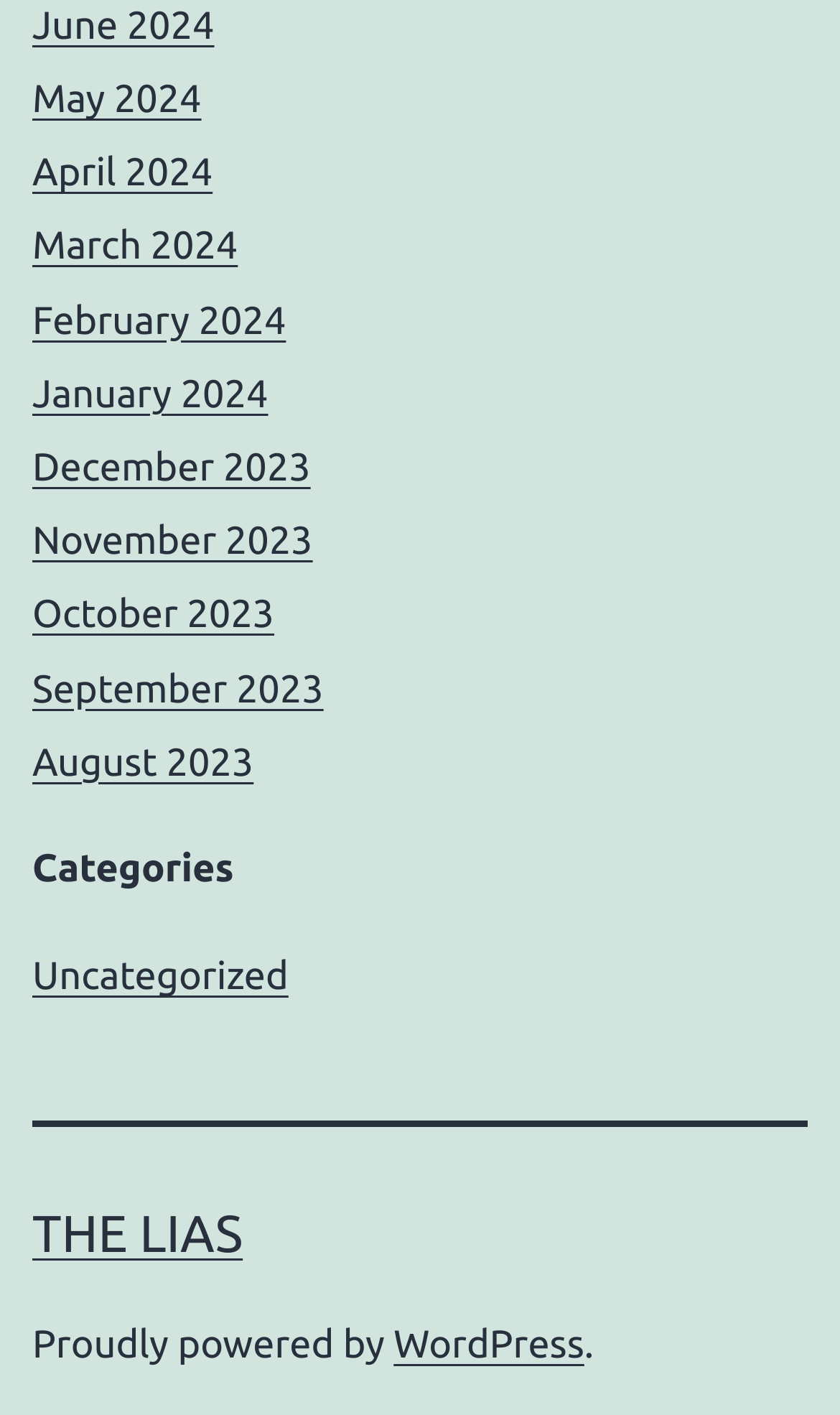Respond with a single word or phrase to the following question: What is the category listed below the months?

Uncategorized